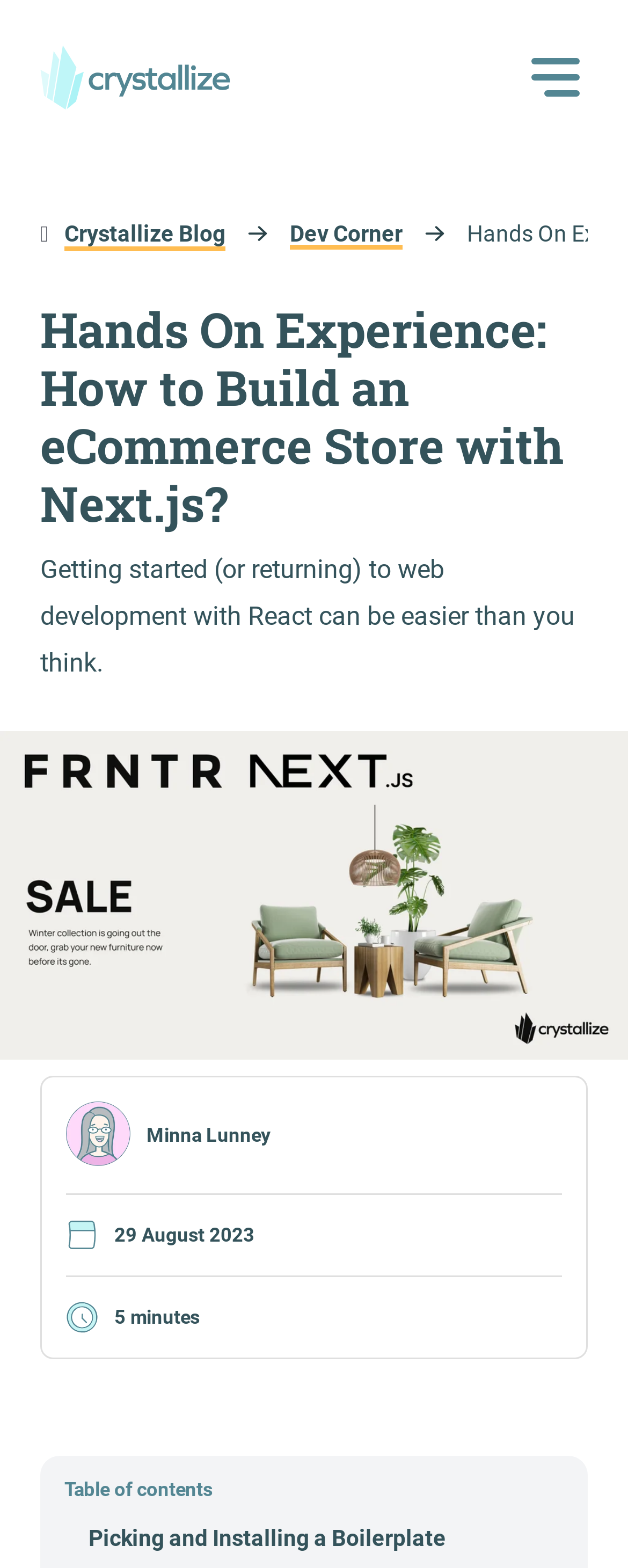Locate the heading on the webpage and return its text.

Hands On Experience: How to Build an eCommerce Store with Next.js?